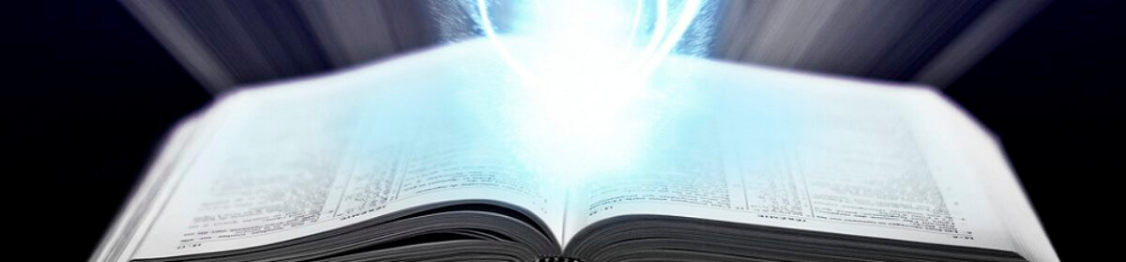With reference to the screenshot, provide a detailed response to the question below:
Is the Bible elevated?

The book is shown in a slightly elevated position, enhancing the visual depth and emphasizing its importance, which draws the viewer's attention to the Bible.